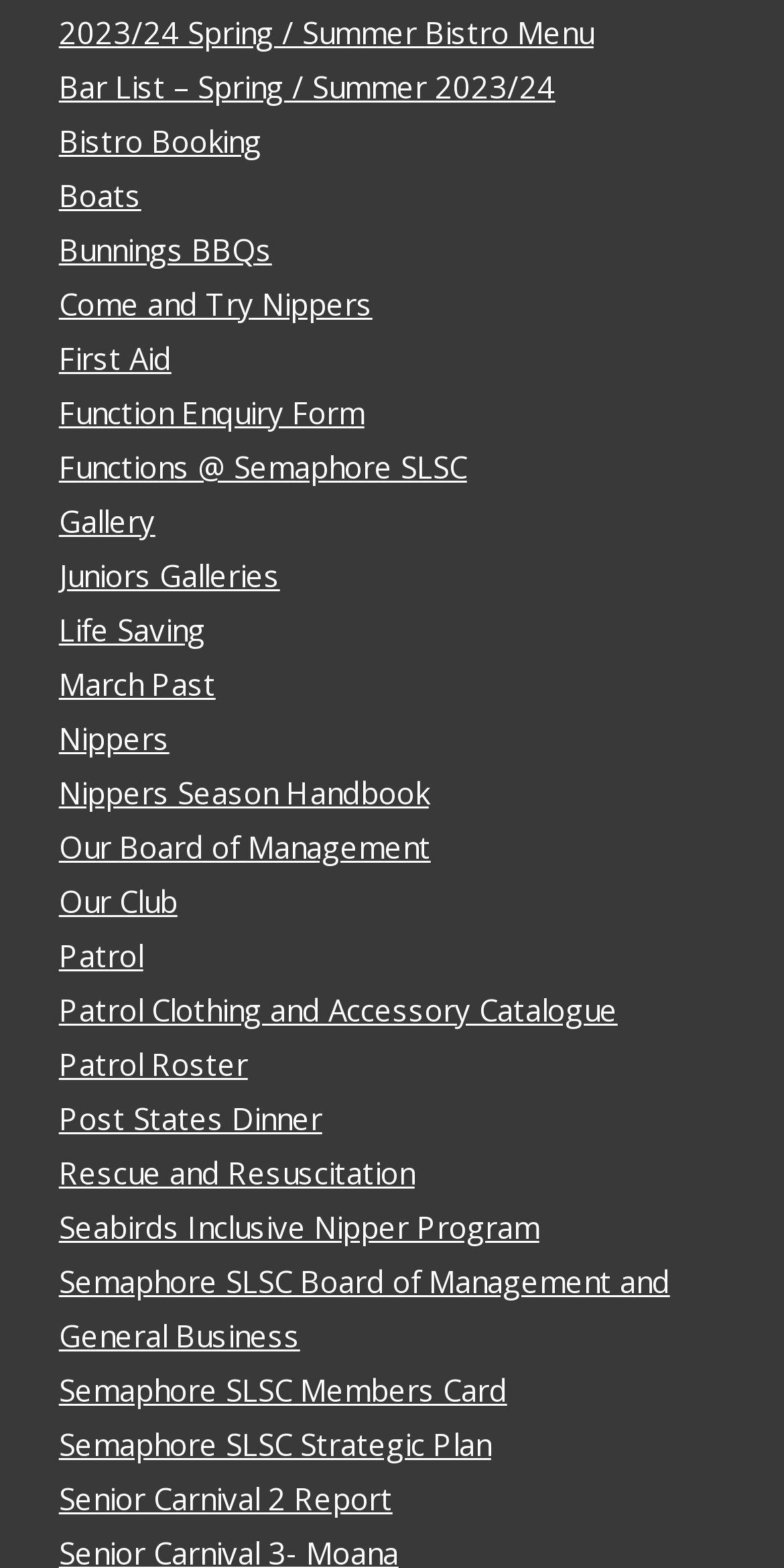Locate the bounding box coordinates of the clickable area to execute the instruction: "View the 2023/24 Spring / Summer Bistro Menu". Provide the coordinates as four float numbers between 0 and 1, represented as [left, top, right, bottom].

[0.075, 0.007, 0.757, 0.033]